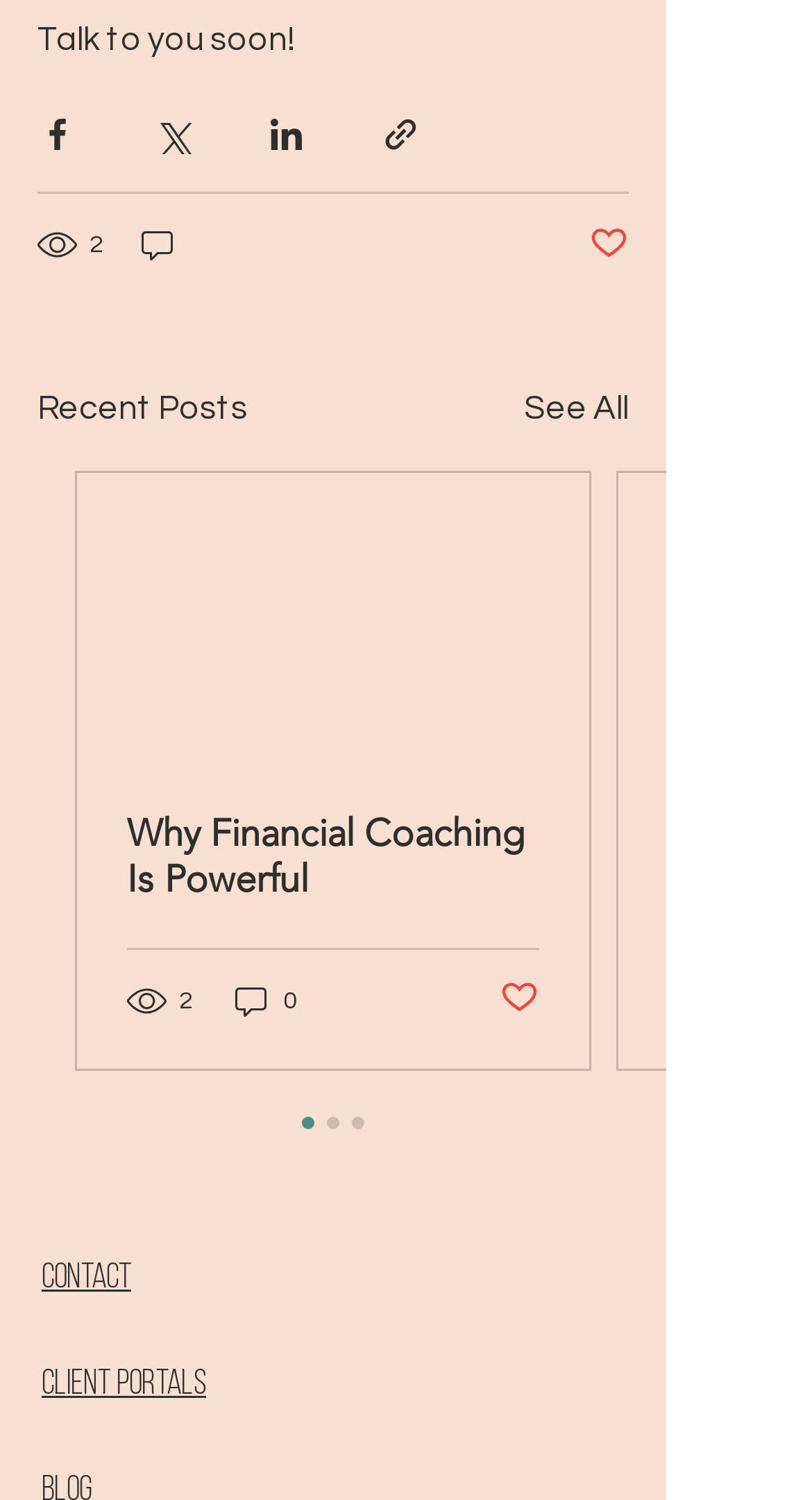Provide the bounding box coordinates for the area that should be clicked to complete the instruction: "Share via Facebook".

[0.046, 0.076, 0.095, 0.102]